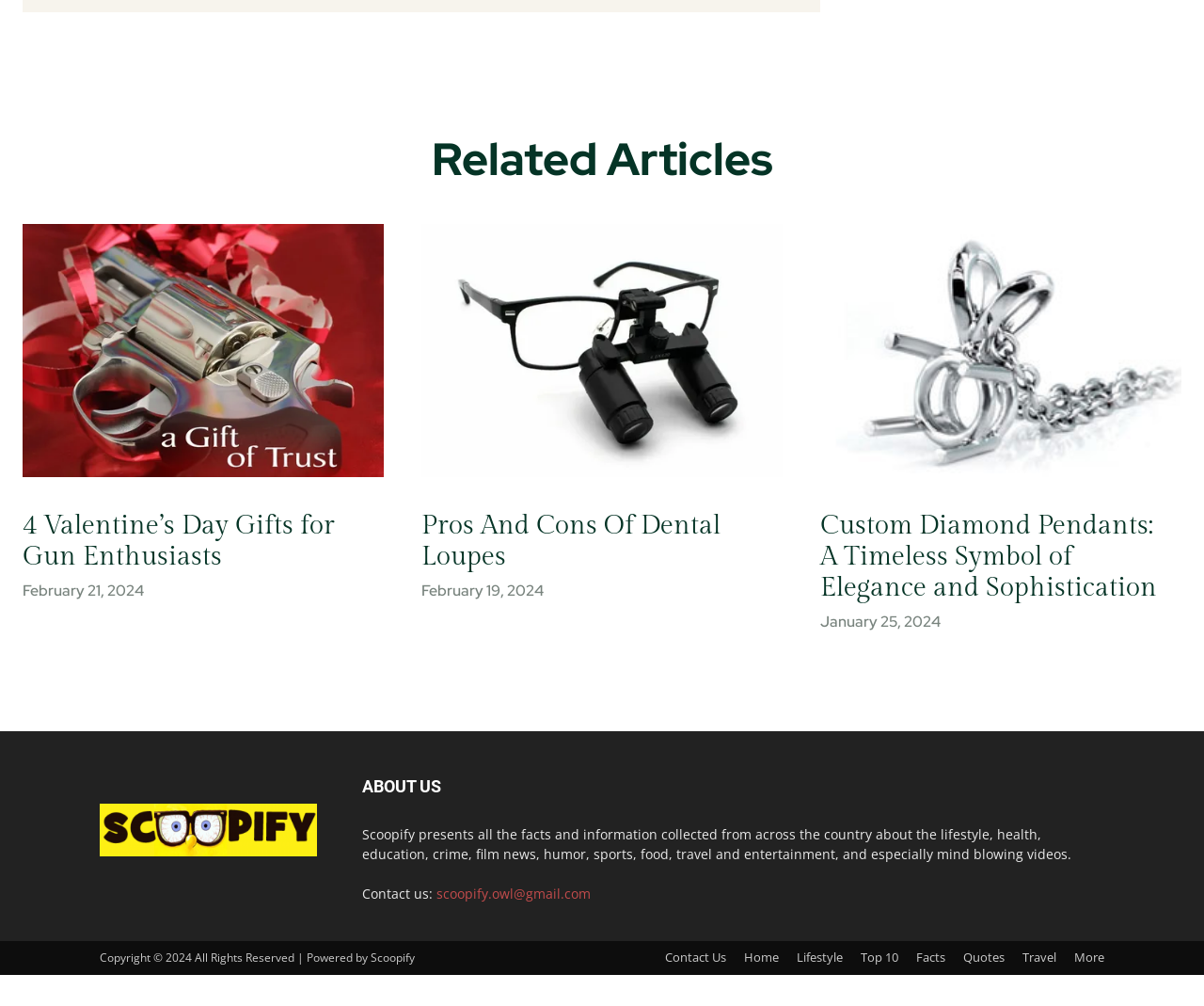Locate the coordinates of the bounding box for the clickable region that fulfills this instruction: "Click the 'About Us' link".

None